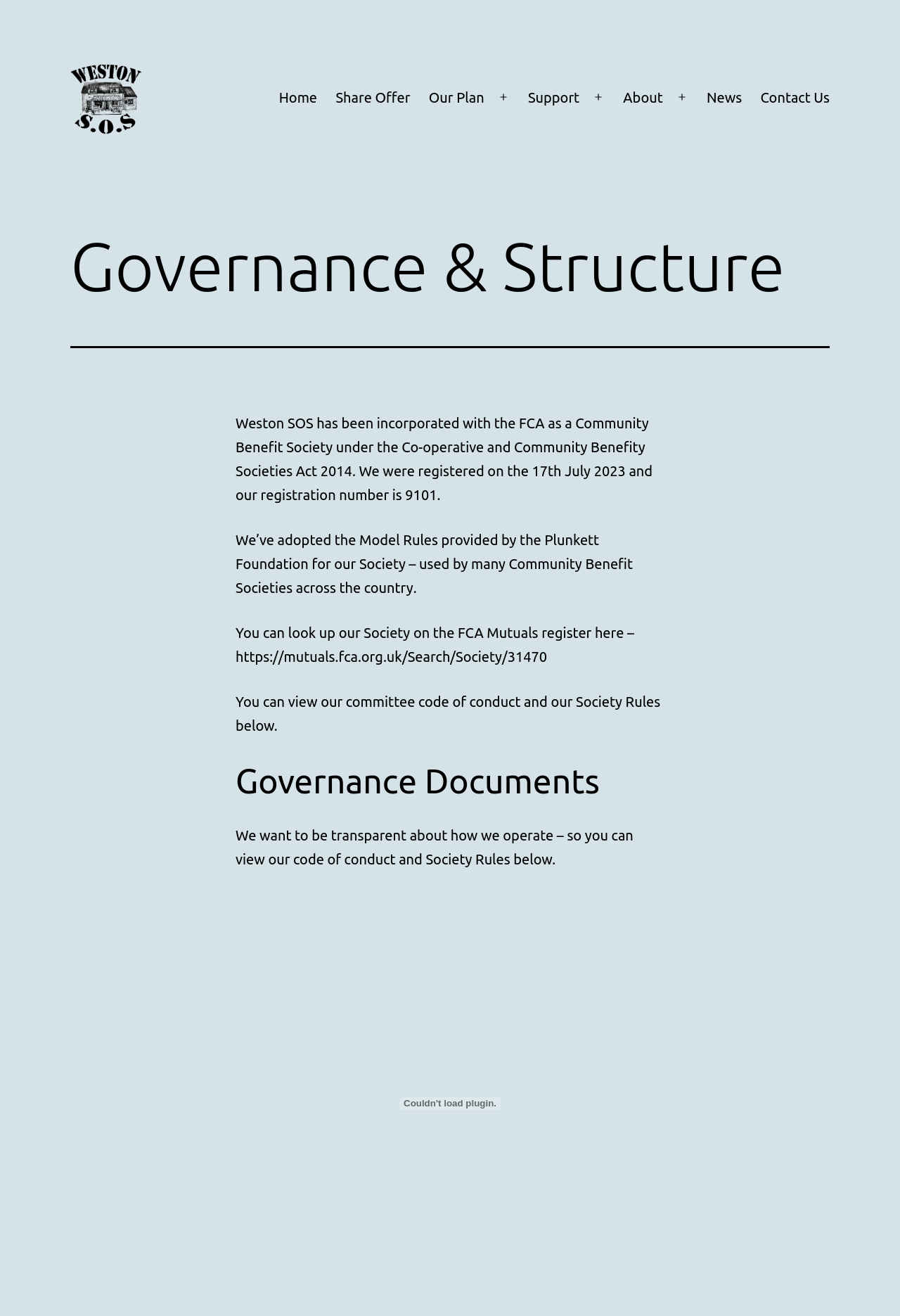Please determine the bounding box of the UI element that matches this description: Share Offer. The coordinates should be given as (top-left x, top-left y, bottom-right x, bottom-right y), with all values between 0 and 1.

[0.363, 0.061, 0.466, 0.088]